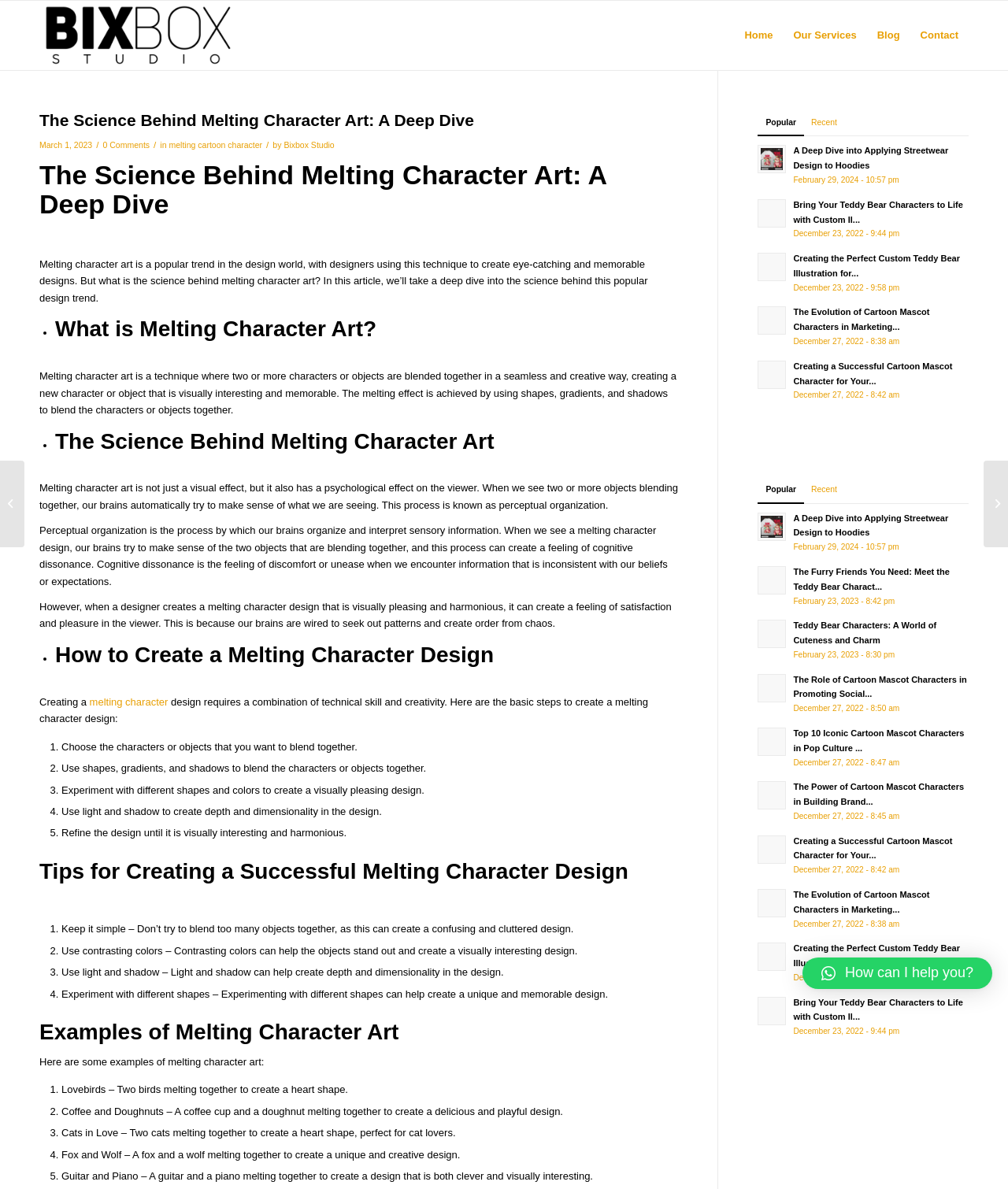What is the name of the school founded by the author?
Give a one-word or short phrase answer based on the image.

The Academy of Intemporal Music